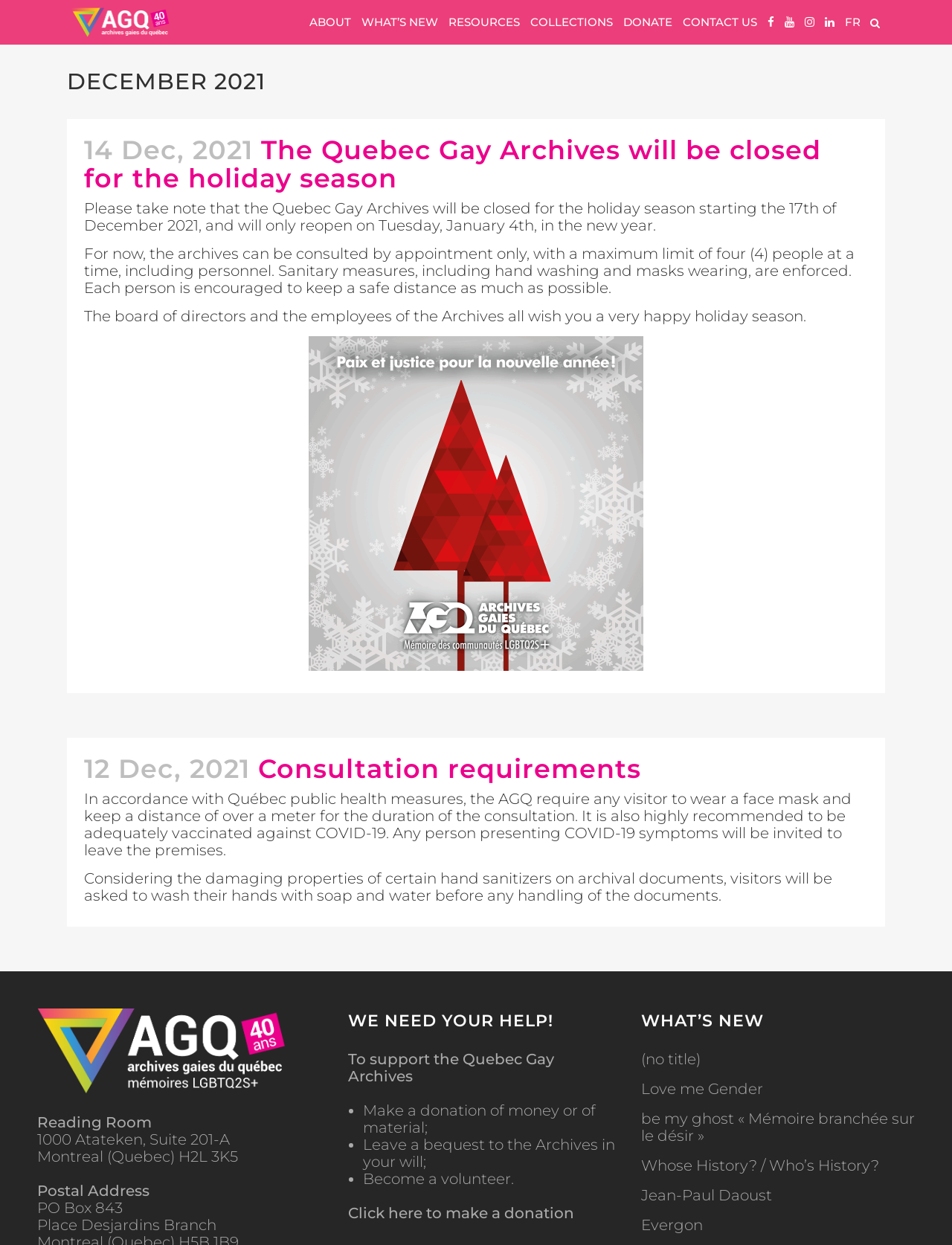Locate the bounding box coordinates of the clickable part needed for the task: "Search".

[0.08, 0.009, 0.861, 0.021]